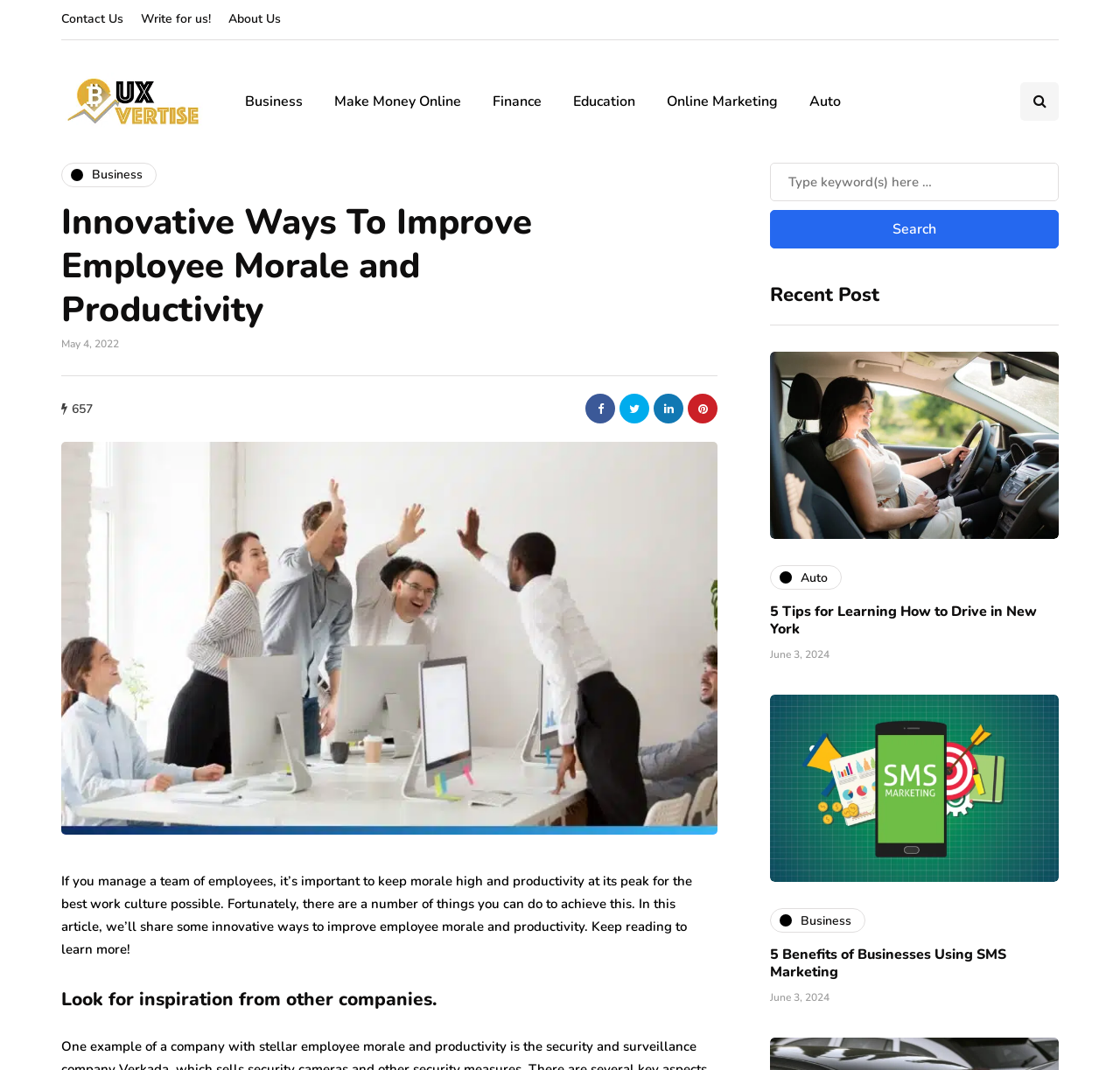Please respond to the question with a concise word or phrase:
How many social media links are there in the article?

4